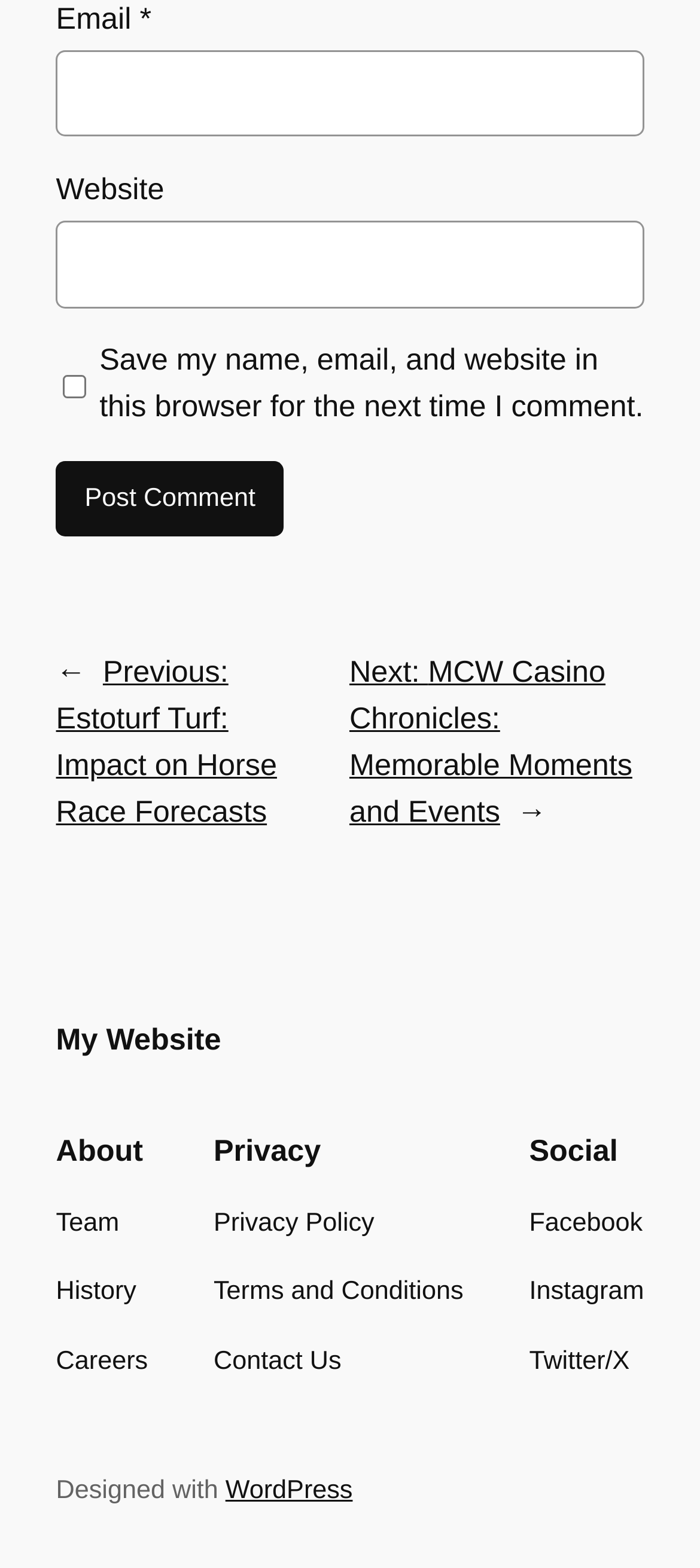Can you find the bounding box coordinates for the UI element given this description: "parent_node: Email * aria-describedby="email-notes" name="email""? Provide the coordinates as four float numbers between 0 and 1: [left, top, right, bottom].

[0.08, 0.032, 0.92, 0.087]